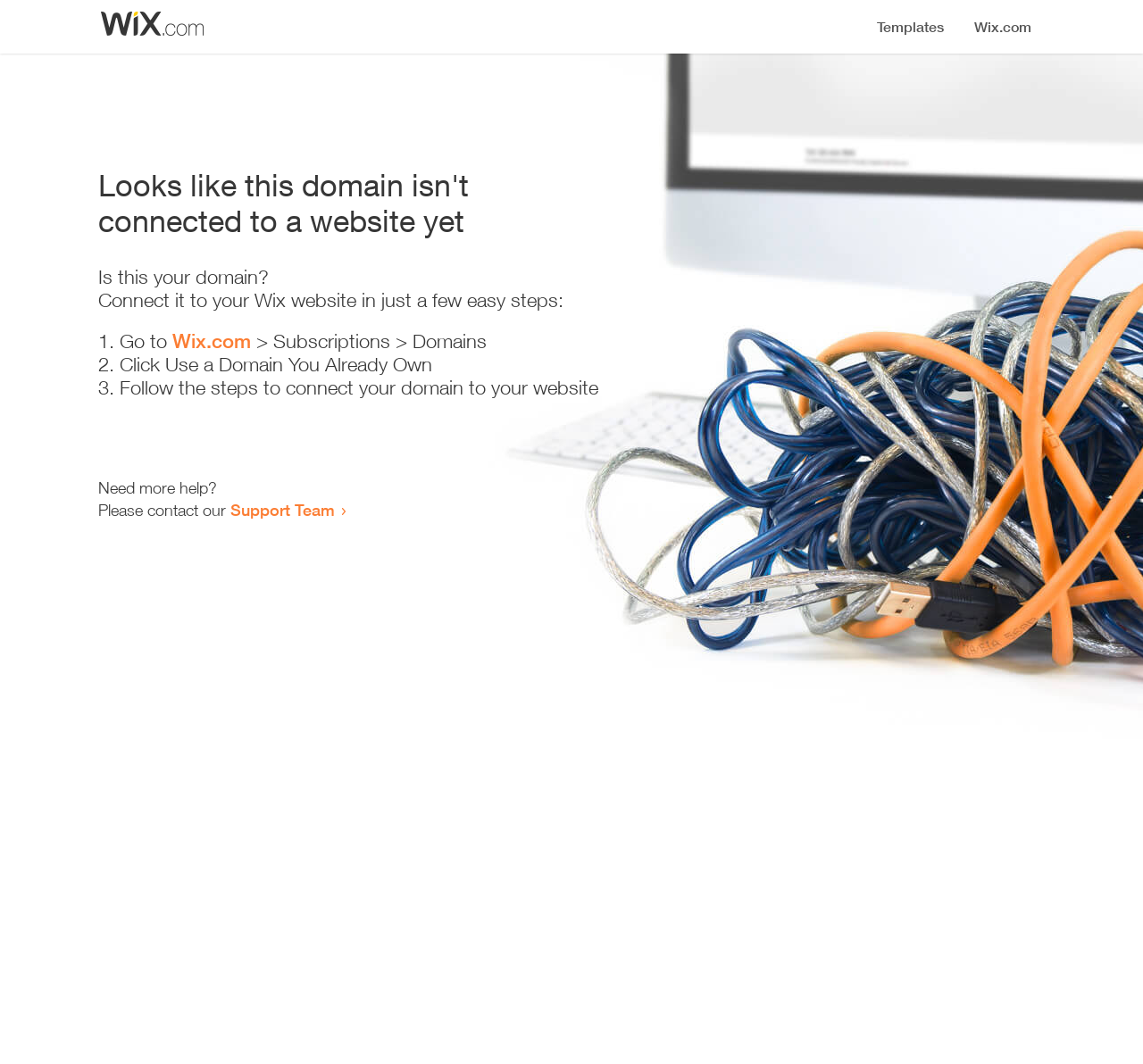Identify the primary heading of the webpage and provide its text.

Looks like this domain isn't
connected to a website yet